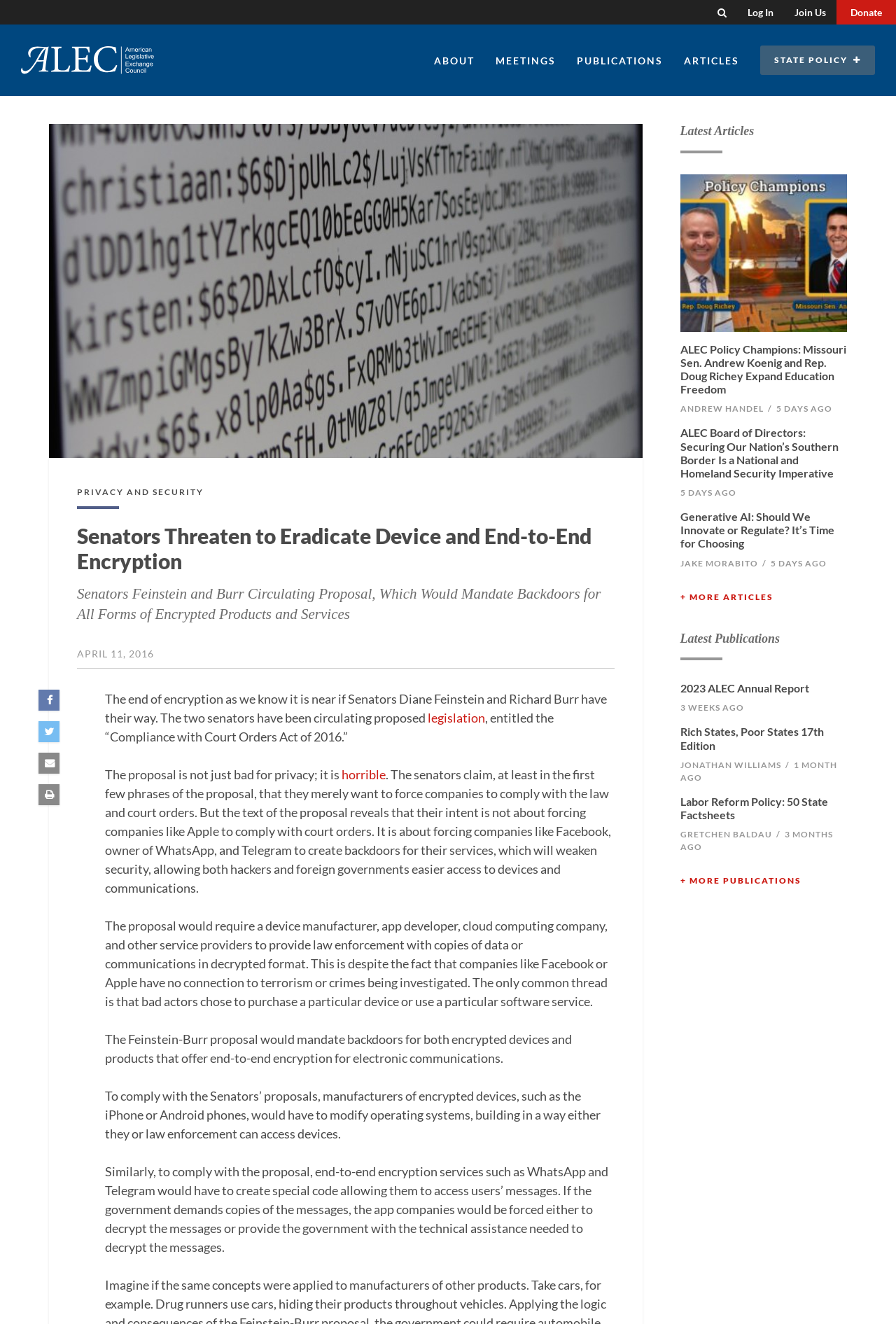Please answer the following question using a single word or phrase: 
What is the purpose of the 'Compliance with Court Orders Act of 2016'?

To force companies to comply with court orders